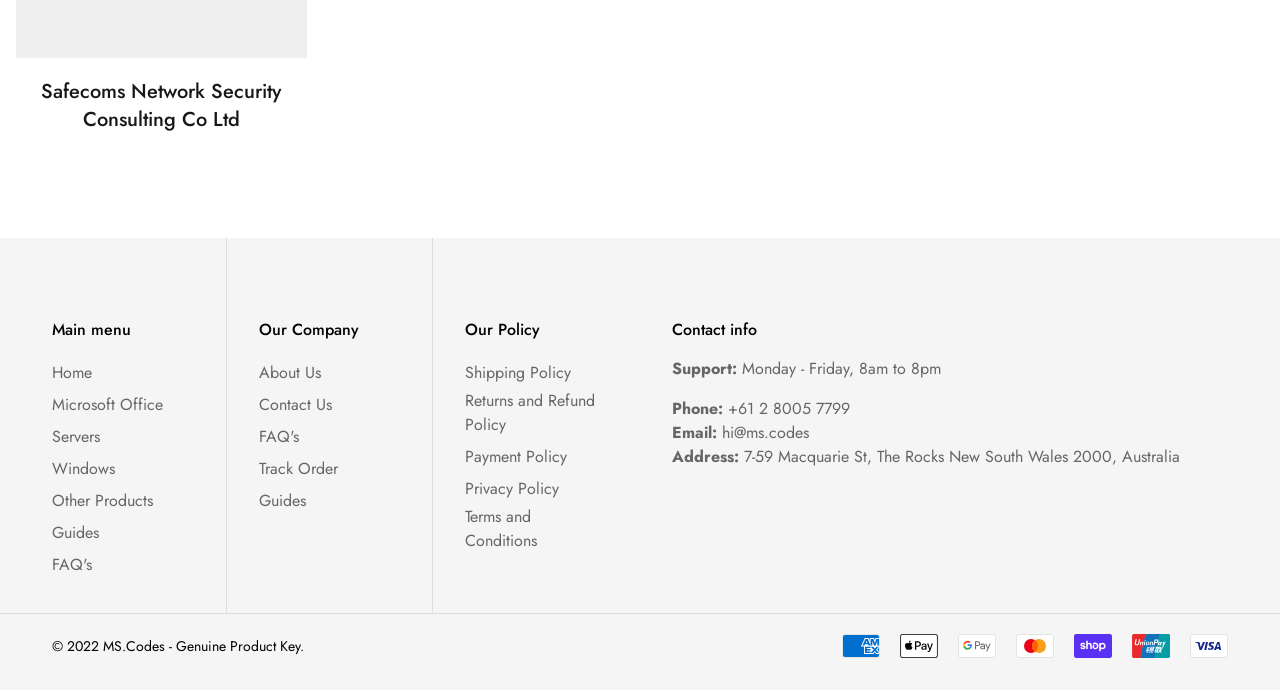Please provide the bounding box coordinates for the element that needs to be clicked to perform the instruction: "Click on Phone number". The coordinates must consist of four float numbers between 0 and 1, formatted as [left, top, right, bottom].

[0.525, 0.576, 0.569, 0.609]